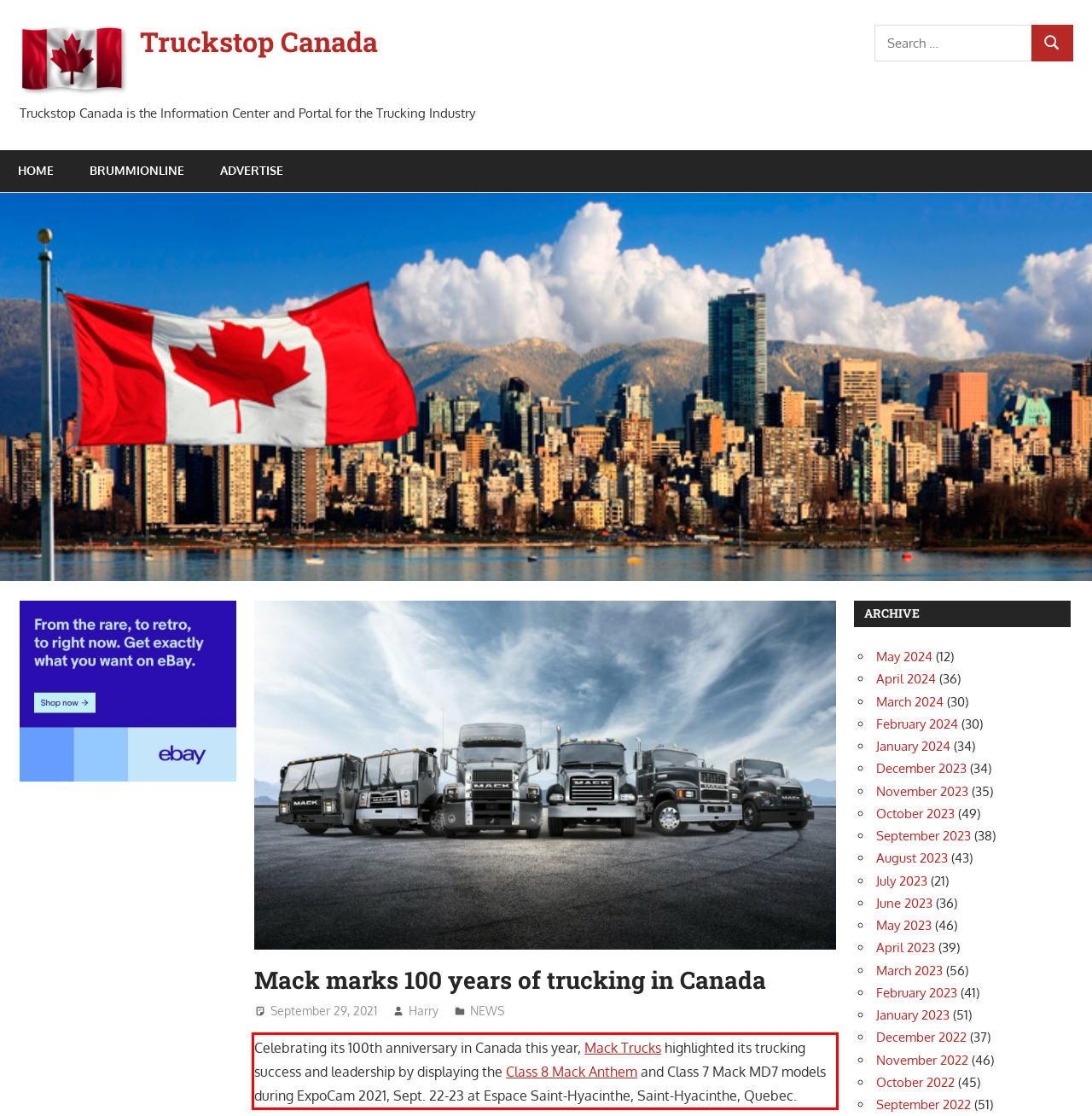You are presented with a webpage screenshot featuring a red bounding box. Perform OCR on the text inside the red bounding box and extract the content.

Celebrating its 100th anniversary in Canada this year, Mack Trucks highlighted its trucking success and leadership by displaying the Class 8 Mack Anthem and Class 7 Mack MD7 models during ExpoCam 2021, Sept. 22-23 at Espace Saint-Hyacinthe, Saint-Hyacinthe, Quebec.